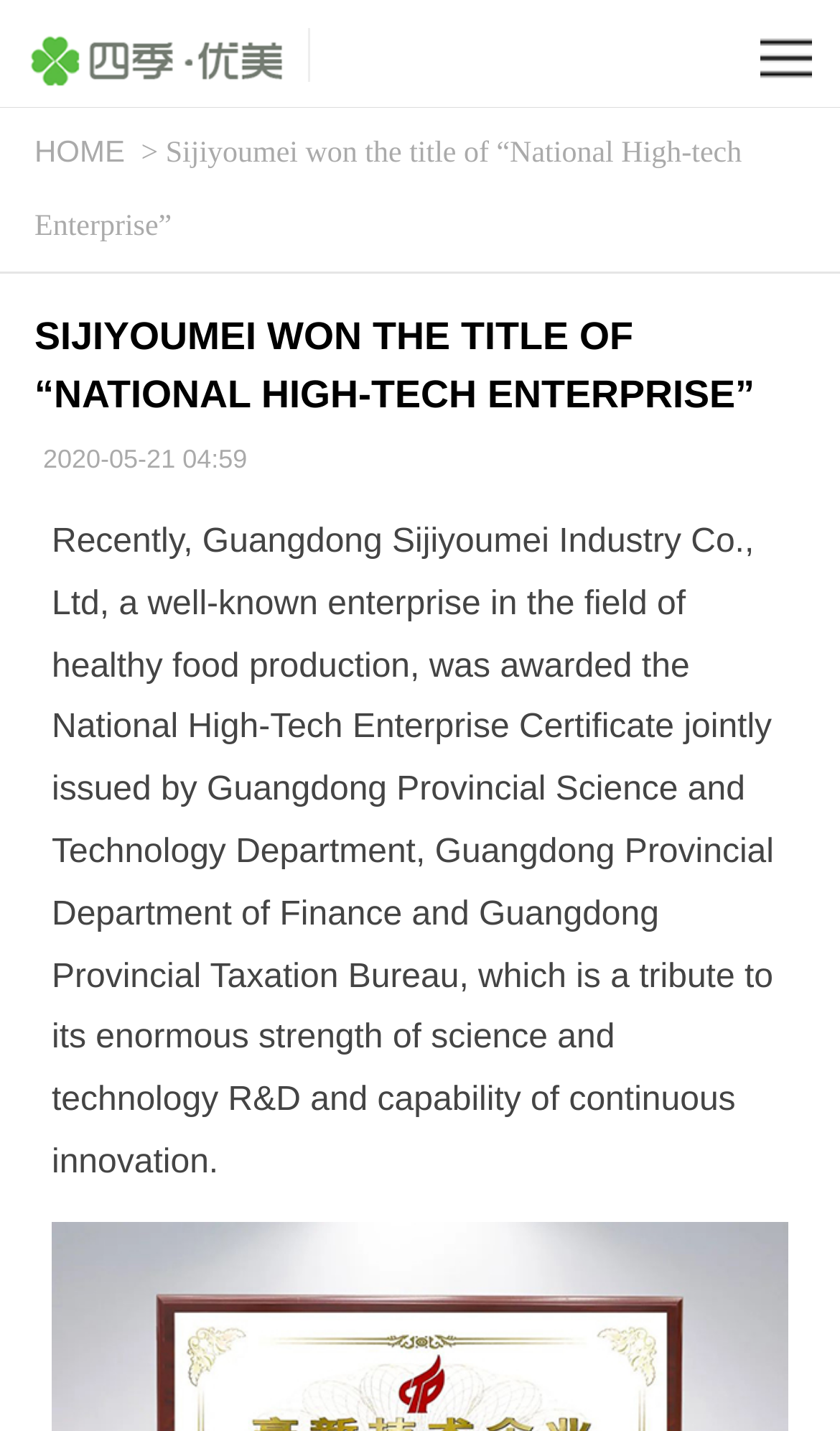What is the company's capability?
Refer to the screenshot and answer in one word or phrase.

continuous innovation